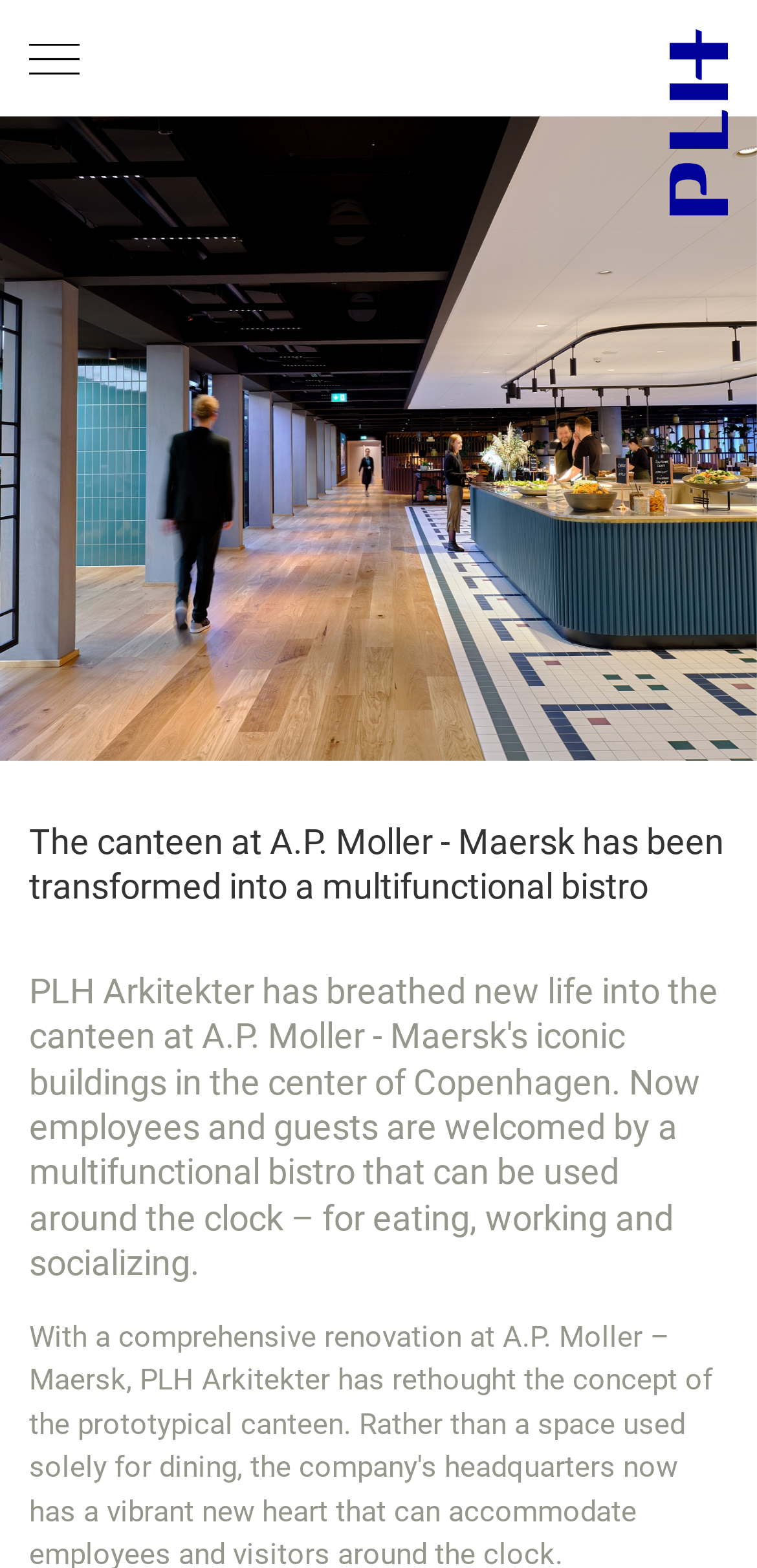How many languages can the webpage be translated to?
Kindly offer a detailed explanation using the data available in the image.

I counted the number of language options by looking at the links 'DANSK' and 'ENGLISH' located at the top right corner of the page.